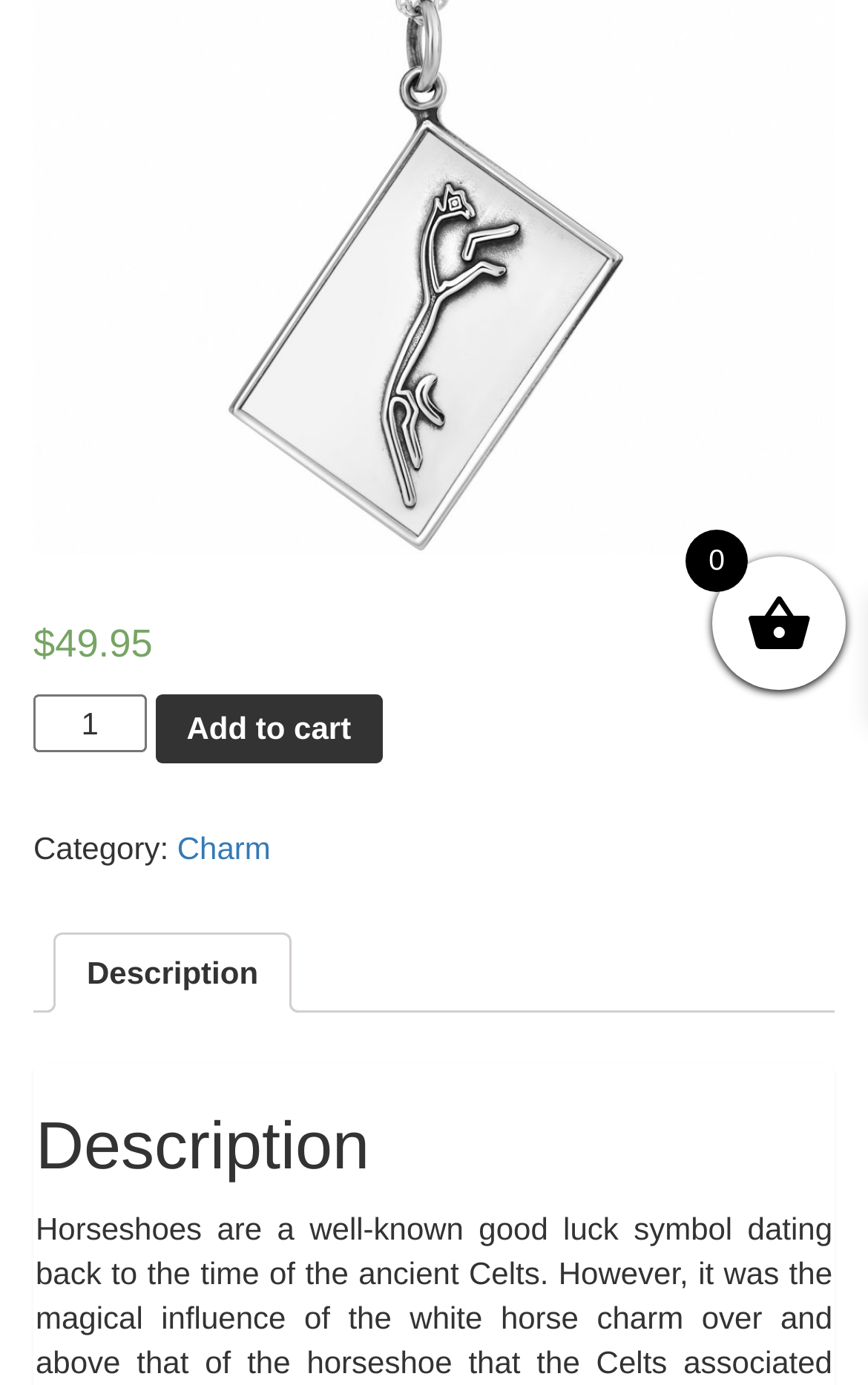Using floating point numbers between 0 and 1, provide the bounding box coordinates in the format (top-left x, top-left y, bottom-right x, bottom-right y). Locate the UI element described here: Add to cart

[0.179, 0.501, 0.44, 0.551]